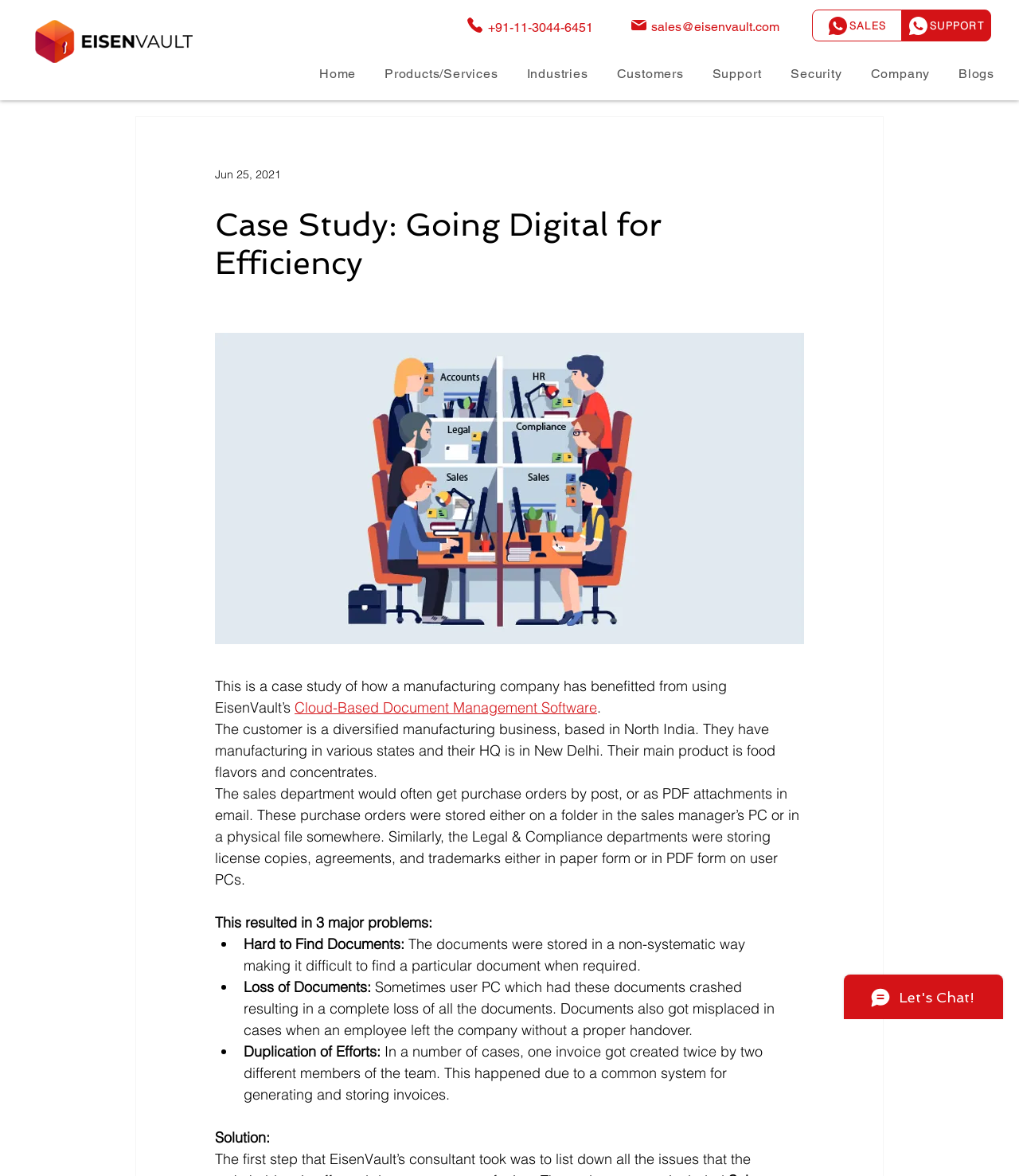What is the name of the document management software used by the company?
Provide a detailed answer to the question, using the image to inform your response.

I found this answer by reading the text in the webpage, specifically the sentence 'This is a case study of how a manufacturing company has benefitted from using EisenVault’s Cloud-Based Document Management Software.'